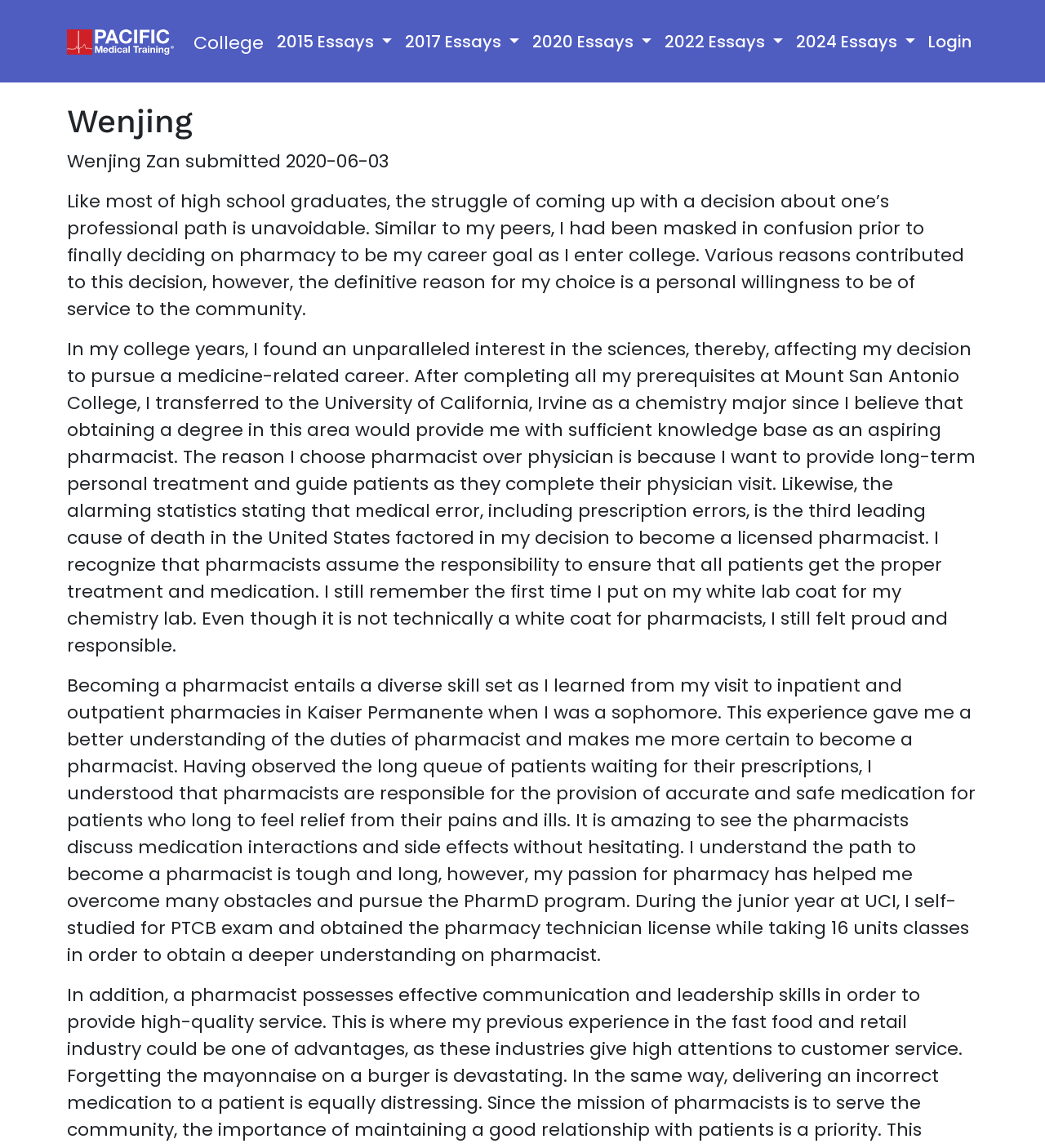Describe all the visual and textual components of the webpage comprehensively.

The webpage appears to be a personal essay or blog post about the author's journey to becoming a pharmacist. At the top left corner, there is a logo image with a link to it. Below the logo, there are several buttons for navigating to different sections or essays, including "College", "2015 Essays", "2017 Essays", and so on, up to "2024 Essays". These buttons are aligned horizontally and take up a significant portion of the top section of the page.

To the right of the buttons, there is a "Login" link. Below the navigation buttons, there is a heading that reads "Wenjing Anchor", with a link to "Anchor" below it. The author's name and submission date, "Wenjing Zan submitted 2020-06-03", are displayed below the heading.

The main content of the page is a lengthy essay that spans multiple paragraphs. The essay begins by discussing the struggle of choosing a professional path after high school and how the author decided to pursue a career in pharmacy. The text is divided into four paragraphs, each discussing the author's experiences and motivations for becoming a pharmacist, including their interest in the sciences, their decision to pursue a degree in chemistry, and their visits to pharmacies.

Throughout the essay, the text is dense and filled with details about the author's journey, with no images or breaks in between. The overall layout is focused on presenting the author's story and experiences in a clear and concise manner.